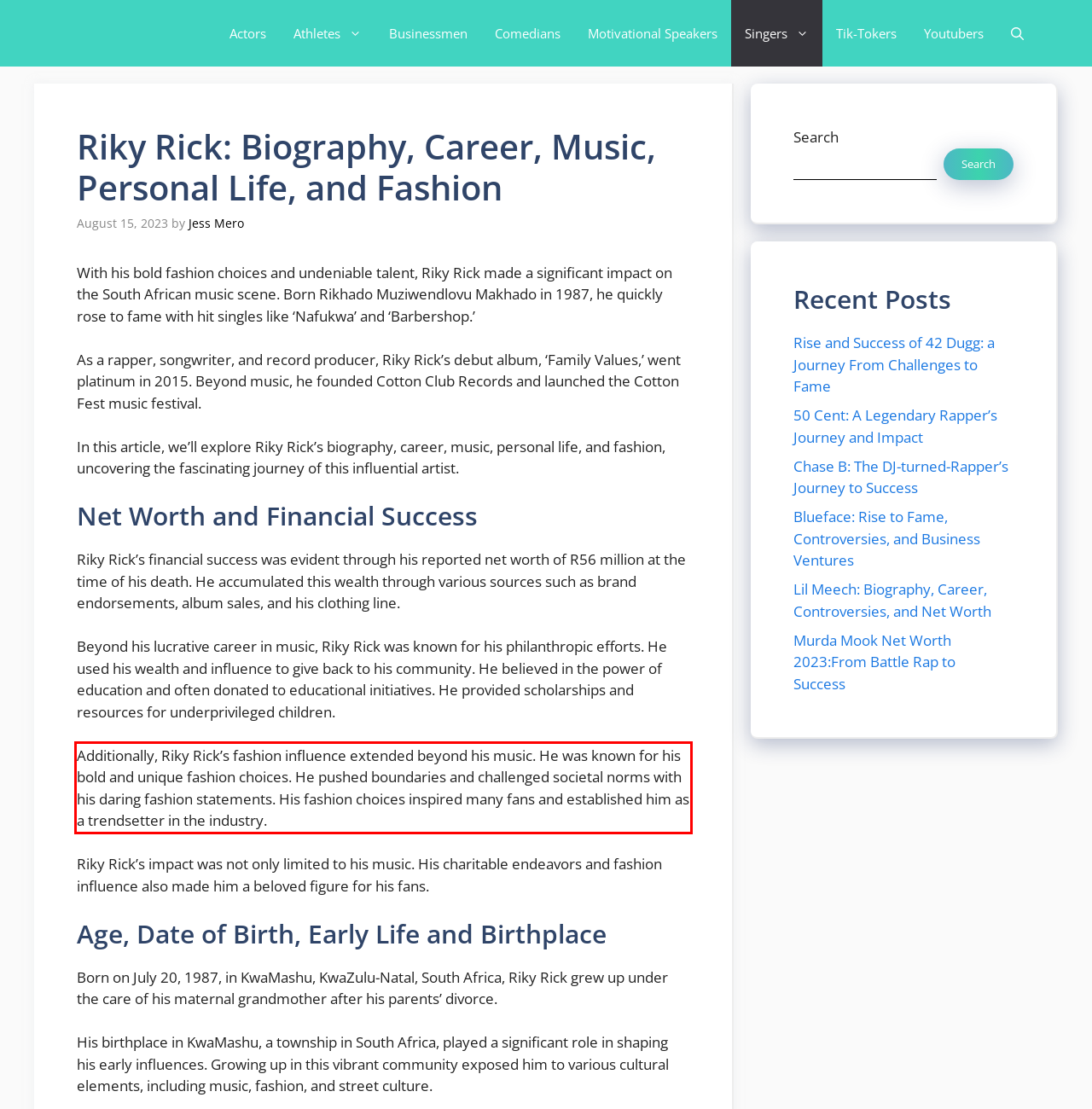Analyze the screenshot of the webpage and extract the text from the UI element that is inside the red bounding box.

Additionally, Riky Rick’s fashion influence extended beyond his music. He was known for his bold and unique fashion choices. He pushed boundaries and challenged societal norms with his daring fashion statements. His fashion choices inspired many fans and established him as a trendsetter in the industry.